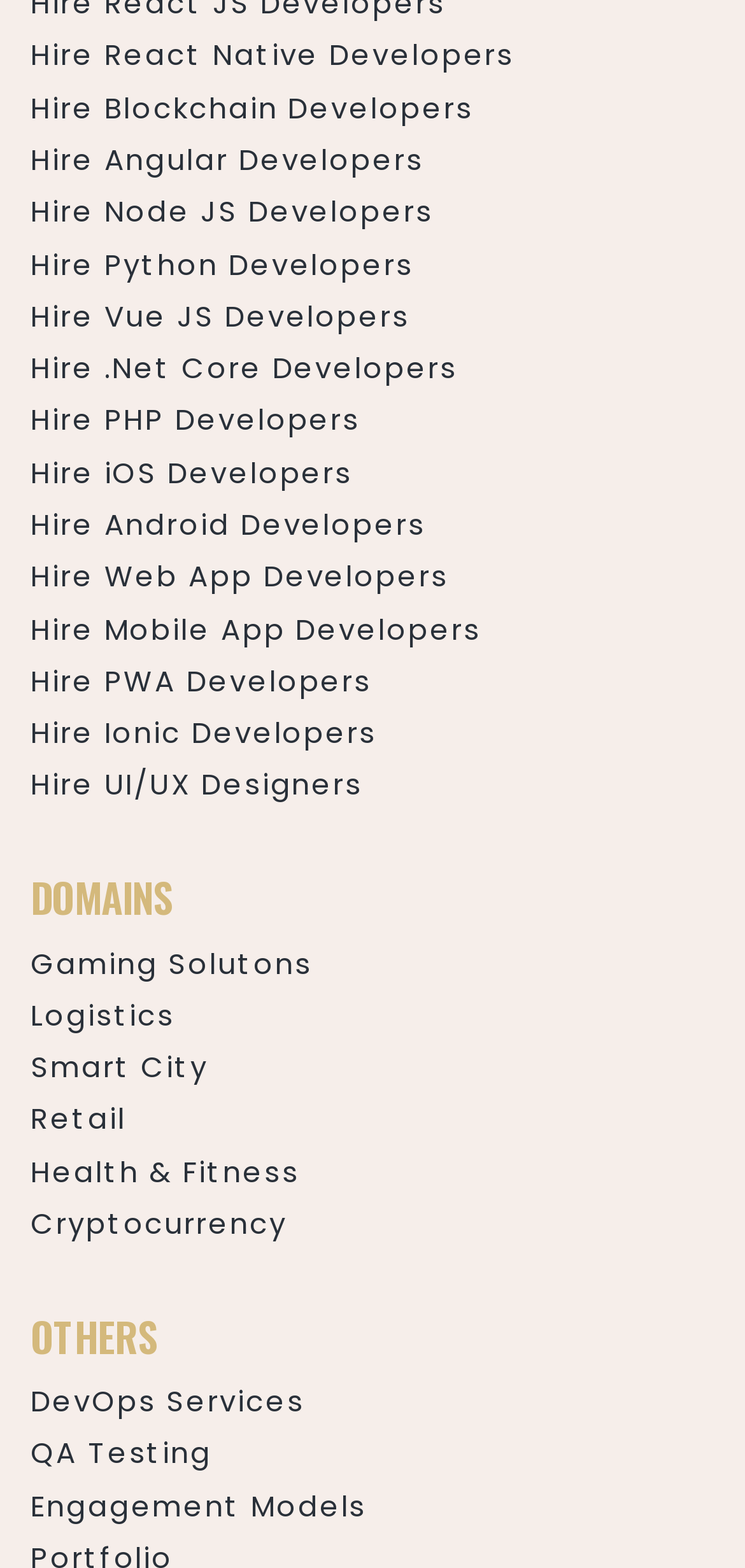How many types of developers can be hired?
Please respond to the question with a detailed and informative answer.

By examining the links on the webpage, I can see that there are 15 different types of developers that can be hired, including React Native, Blockchain, Angular, Node JS, Python, Vue JS, .Net Core, PHP, iOS, Android, Web App, Mobile App, PWA, and Ionic developers.